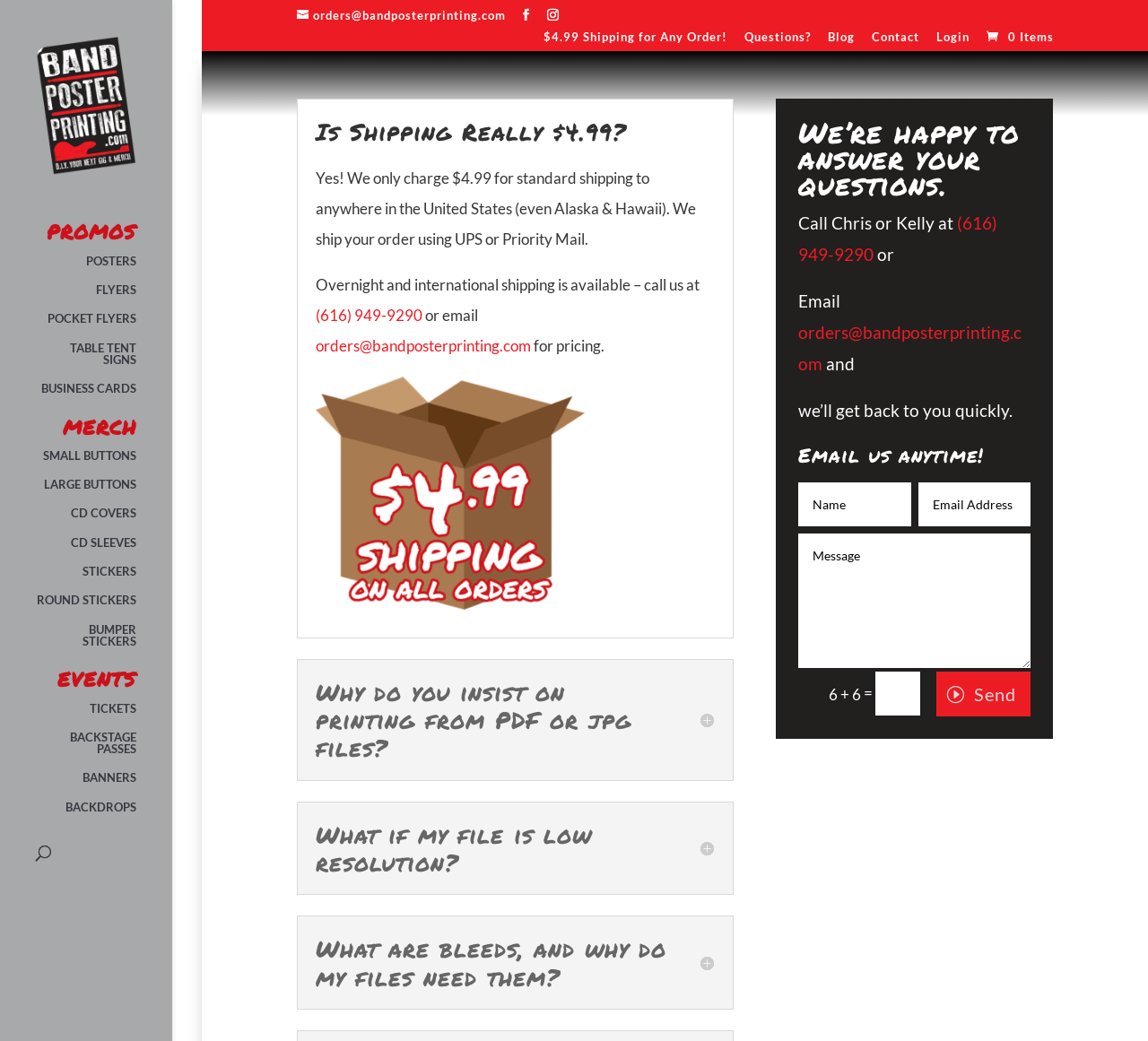Give a concise answer of one word or phrase to the question: 
What is the shipping cost for any order?

$4.99